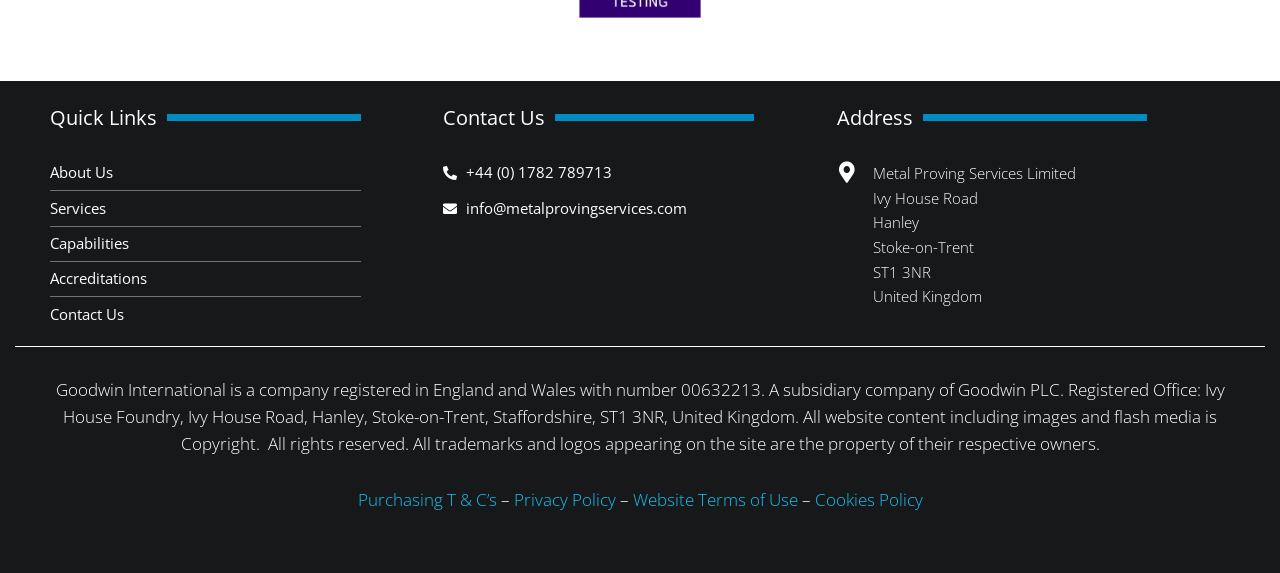Locate the bounding box coordinates of the area that needs to be clicked to fulfill the following instruction: "Click on Contact Us". The coordinates should be in the format of four float numbers between 0 and 1, namely [left, top, right, bottom].

[0.039, 0.53, 0.282, 0.569]